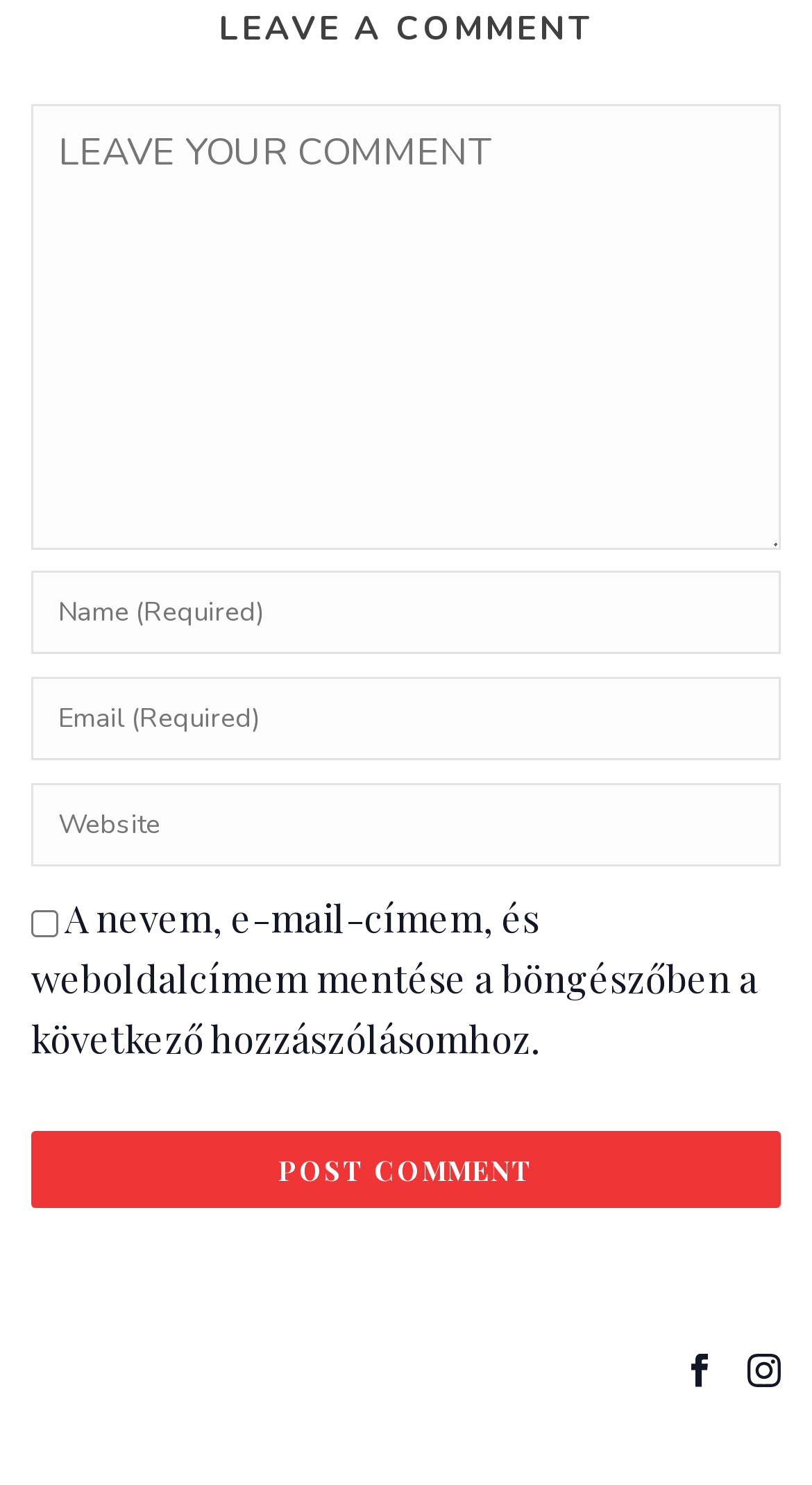What is the function of the button?
Utilize the information in the image to give a detailed answer to the question.

The button has the text 'POST COMMENT', which suggests that its function is to submit a comment or post after filling in the required information in the textboxes.